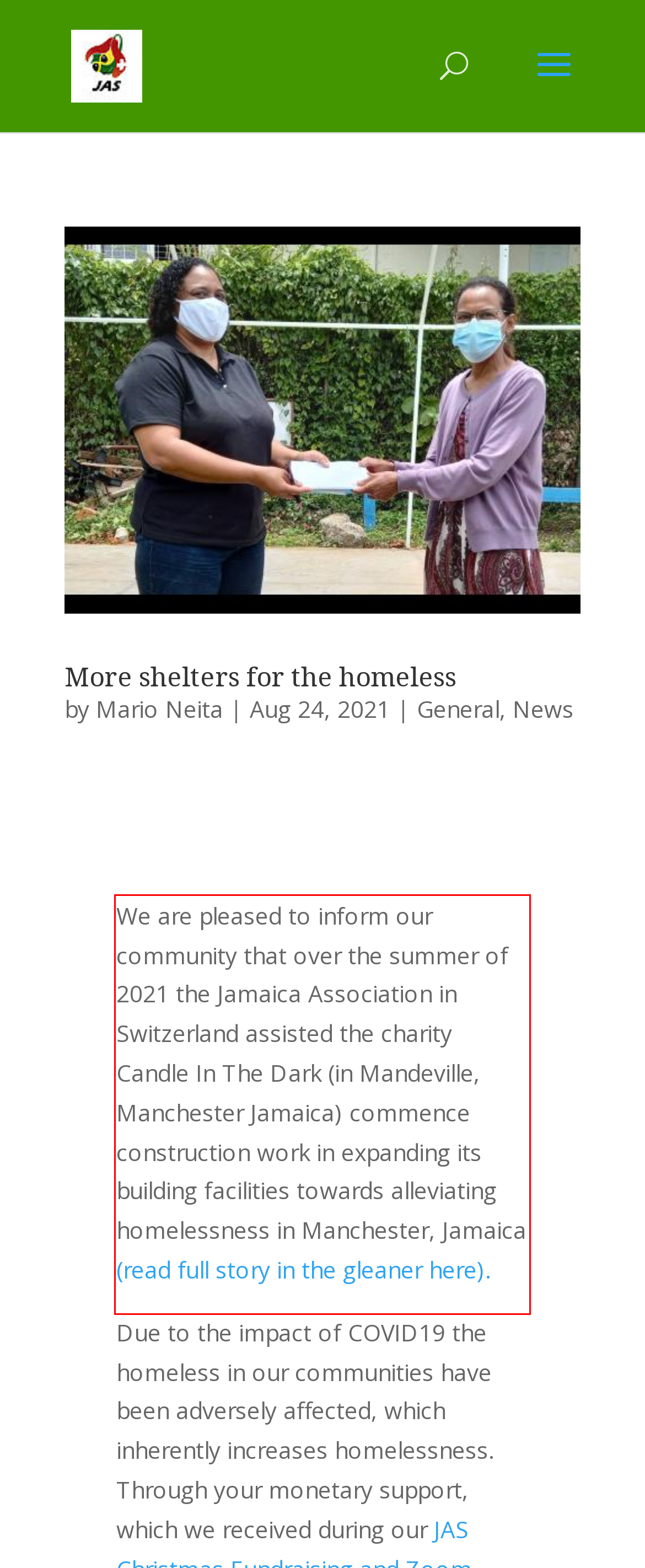You are provided with a screenshot of a webpage that includes a UI element enclosed in a red rectangle. Extract the text content inside this red rectangle.

We are pleased to inform our community that over the summer of 2021 the Jamaica Association in Switzerland assisted the charity Candle In The Dark (in Mandeville, Manchester Jamaica) commence construction work in expanding its building facilities towards alleviating homelessness in Manchester, Jamaica (read full story in the gleaner here).